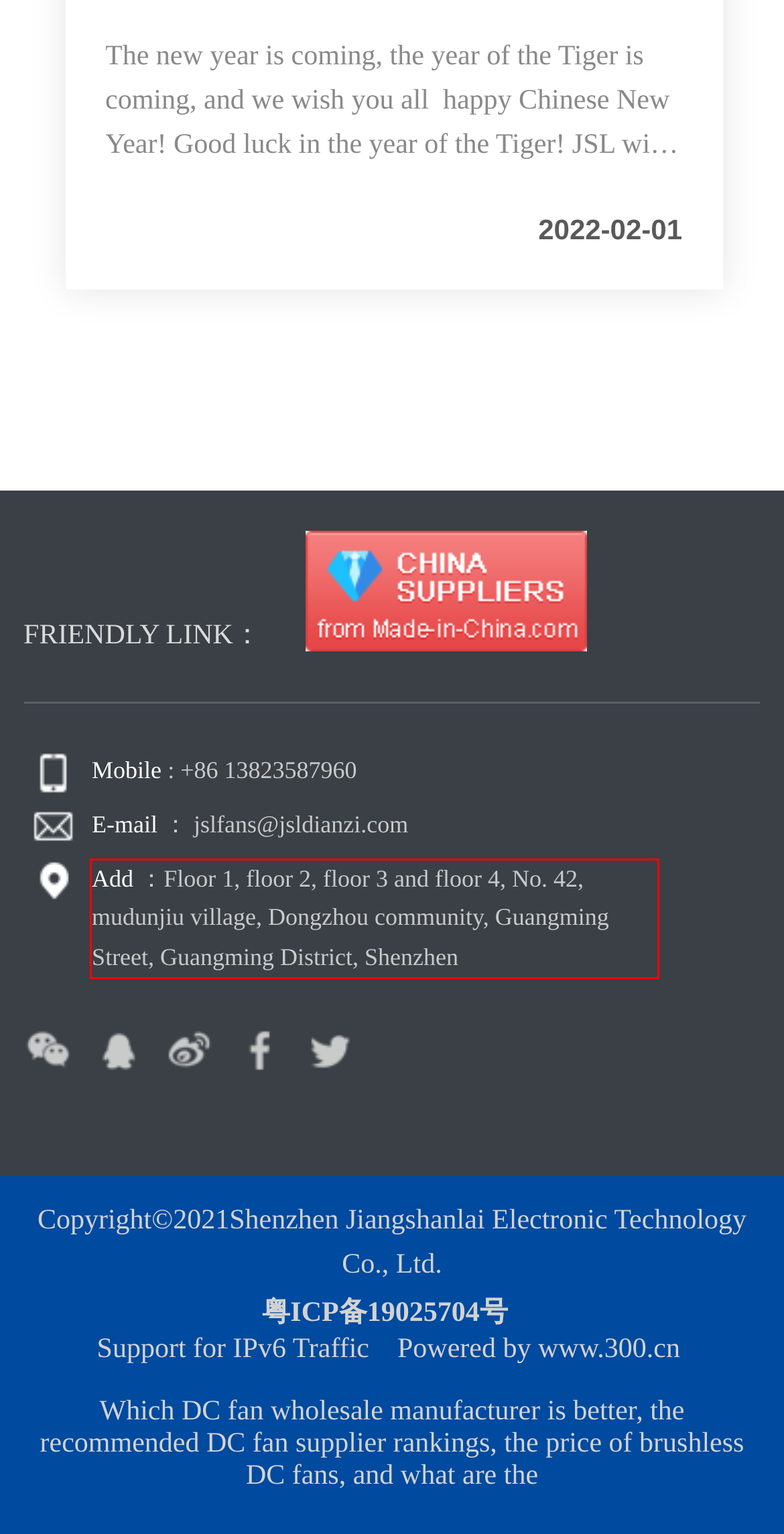From the given screenshot of a webpage, identify the red bounding box and extract the text content within it.

Add ：Floor 1, floor 2, floor 3 and floor 4, No. 42, mudunjiu village, Dongzhou community, Guangming Street, Guangming District, Shenzhen